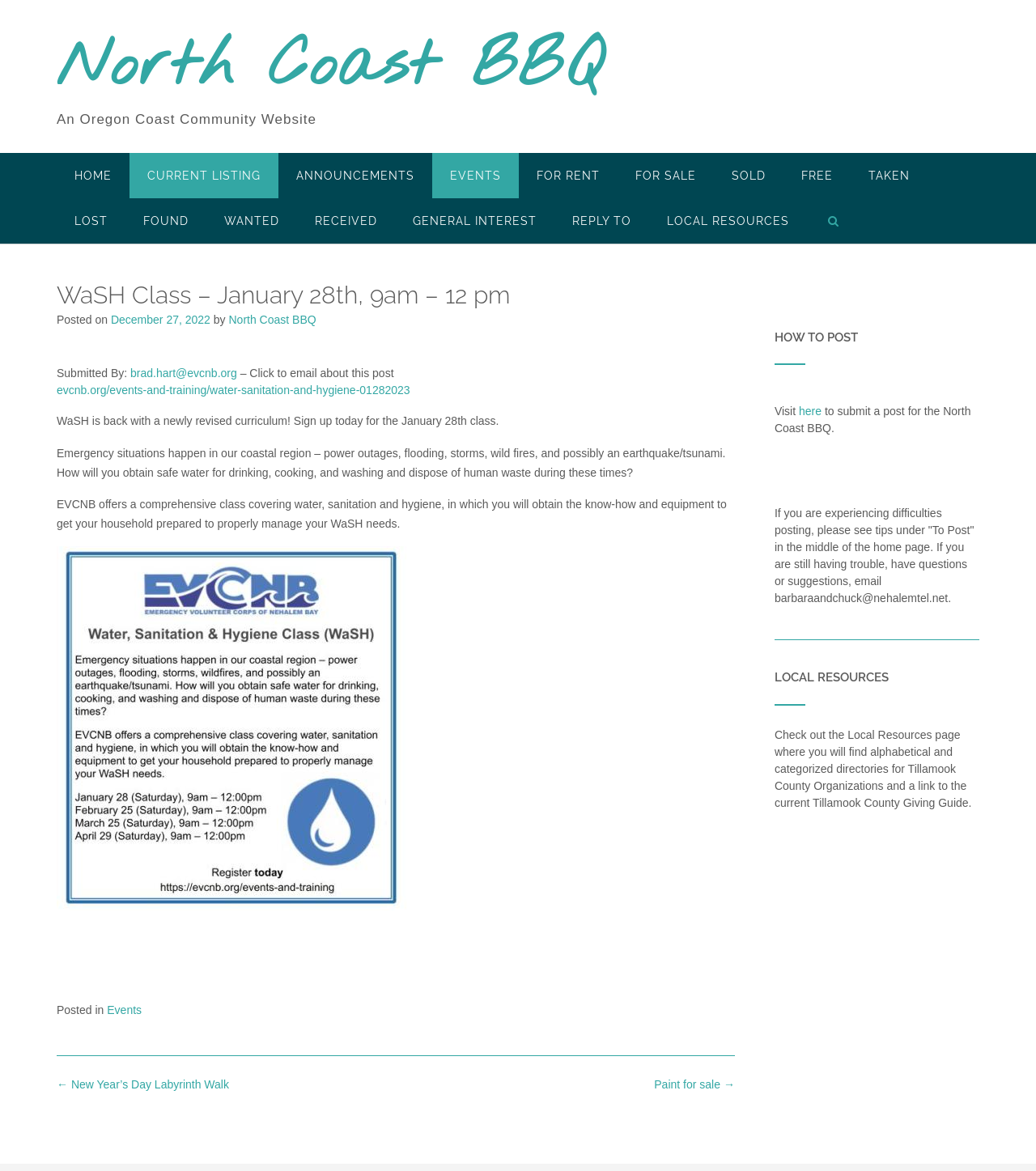Locate the bounding box coordinates of the area you need to click to fulfill this instruction: 'Email about this post'. The coordinates must be in the form of four float numbers ranging from 0 to 1: [left, top, right, bottom].

[0.229, 0.313, 0.38, 0.324]